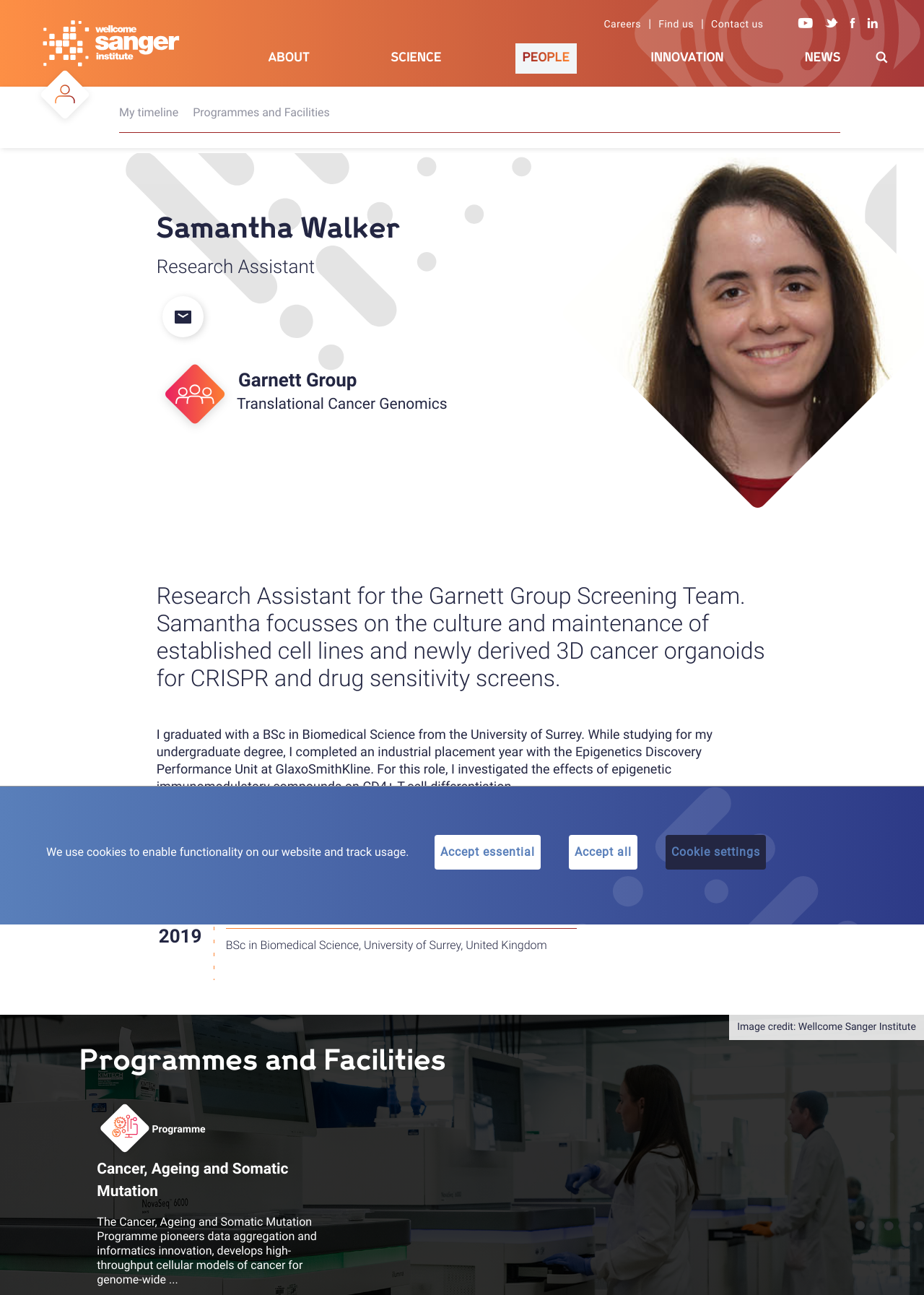Identify the bounding box coordinates of the element to click to follow this instruction: 'Email Samantha Walker'. Ensure the coordinates are four float values between 0 and 1, provided as [left, top, right, bottom].

[0.169, 0.224, 0.238, 0.267]